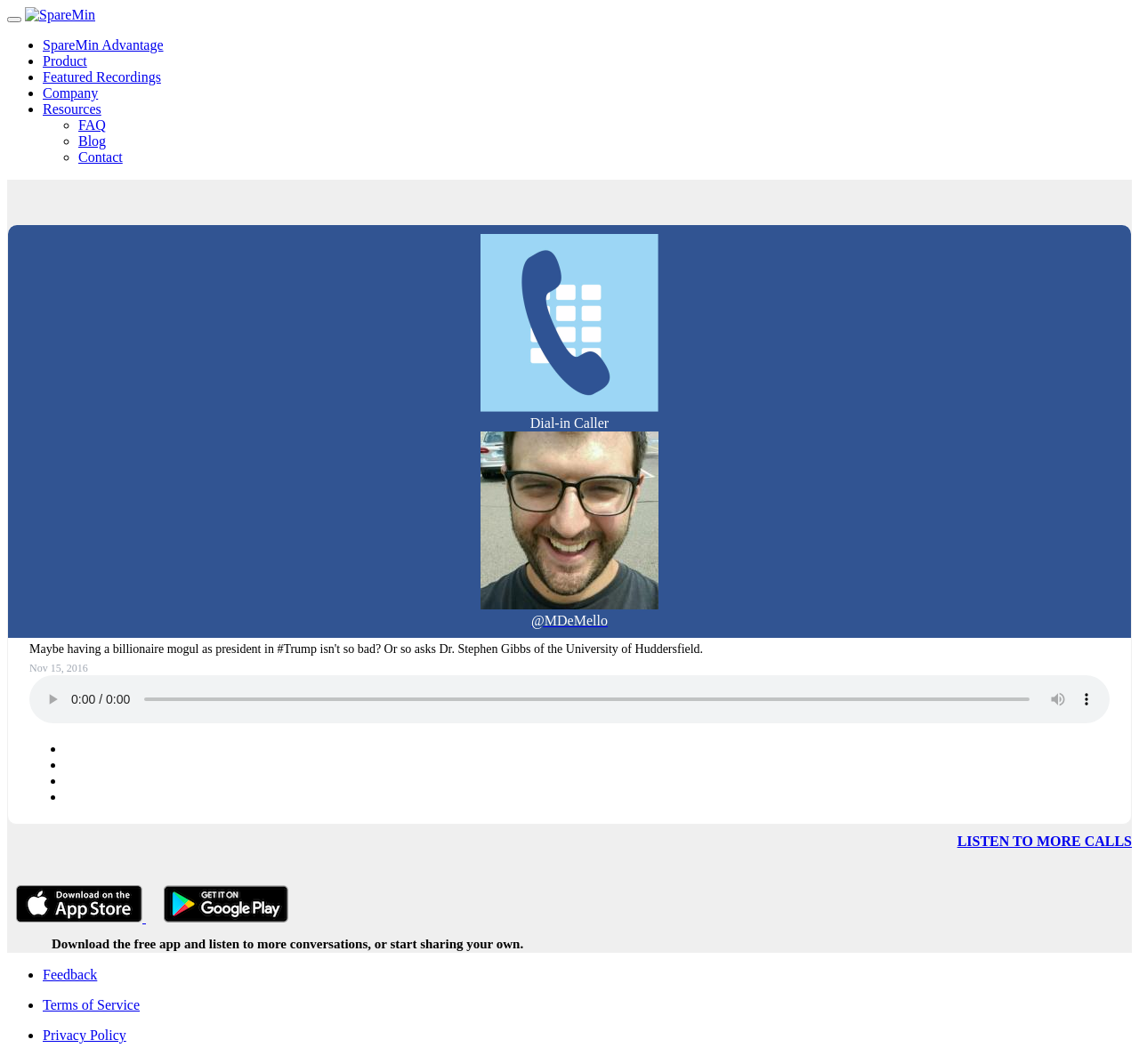Respond with a single word or phrase for the following question: 
What is the name of the caller?

Dial-in Caller